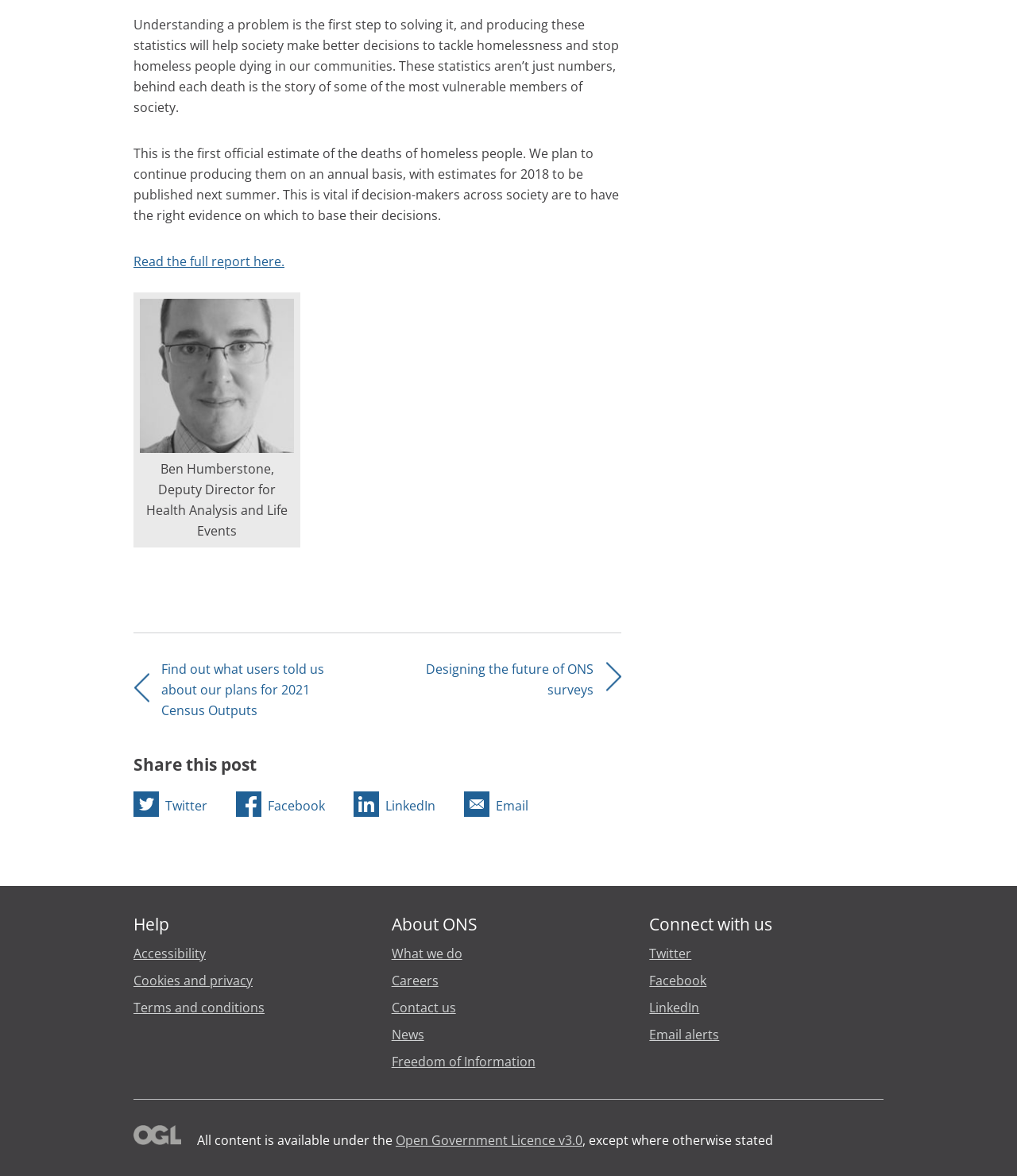Given the description "Open Government Licence v3.0", determine the bounding box of the corresponding UI element.

[0.389, 0.962, 0.573, 0.977]